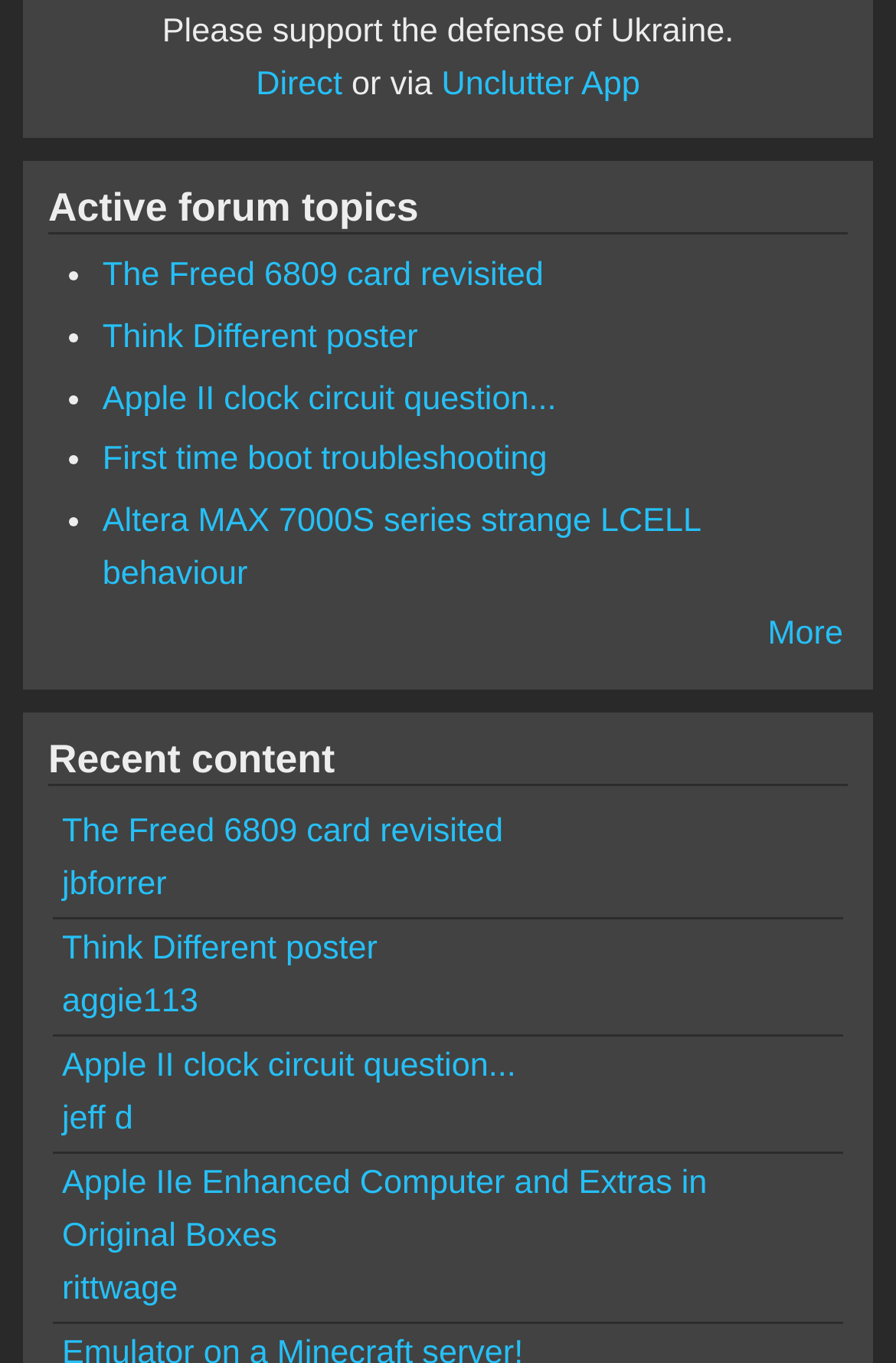Reply to the question with a brief word or phrase: What is the username of the user who posted 'Think Different poster'?

aggie113